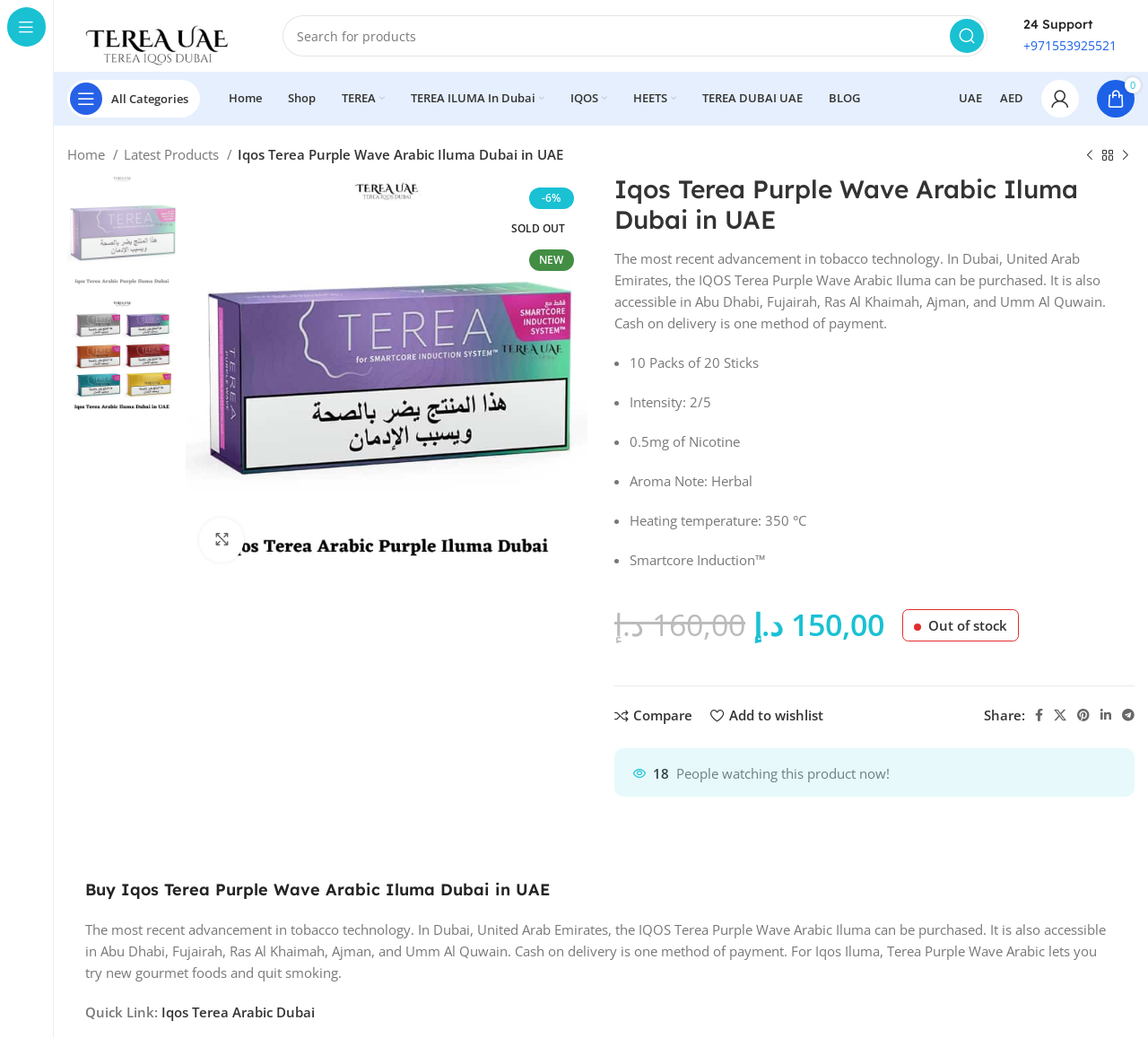Provide the bounding box coordinates of the HTML element this sentence describes: "Shop".

[0.241, 0.078, 0.284, 0.112]